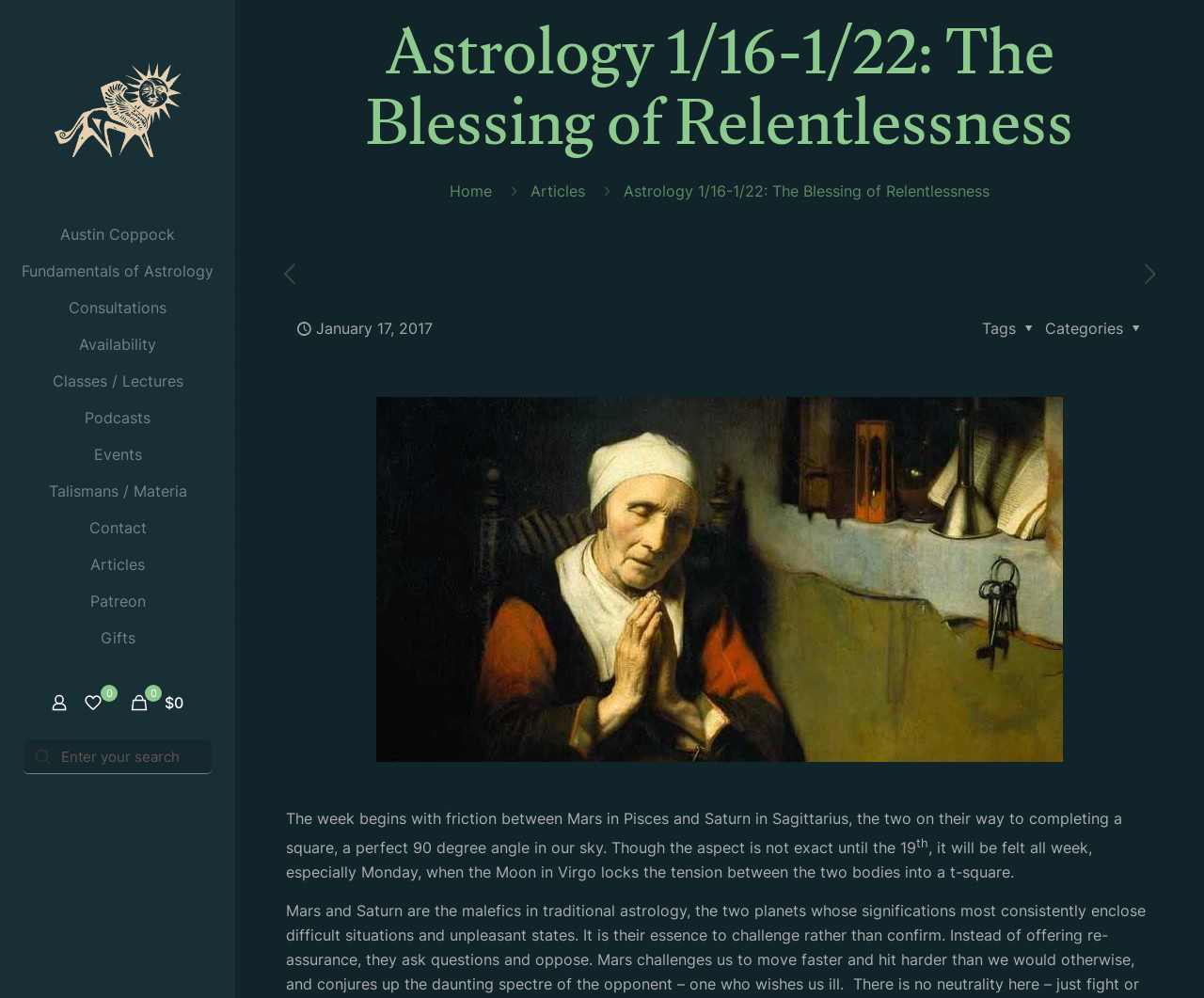Can you find and provide the main heading text of this webpage?

Astrology 1/16-1/22: The Blessing of Relentlessness